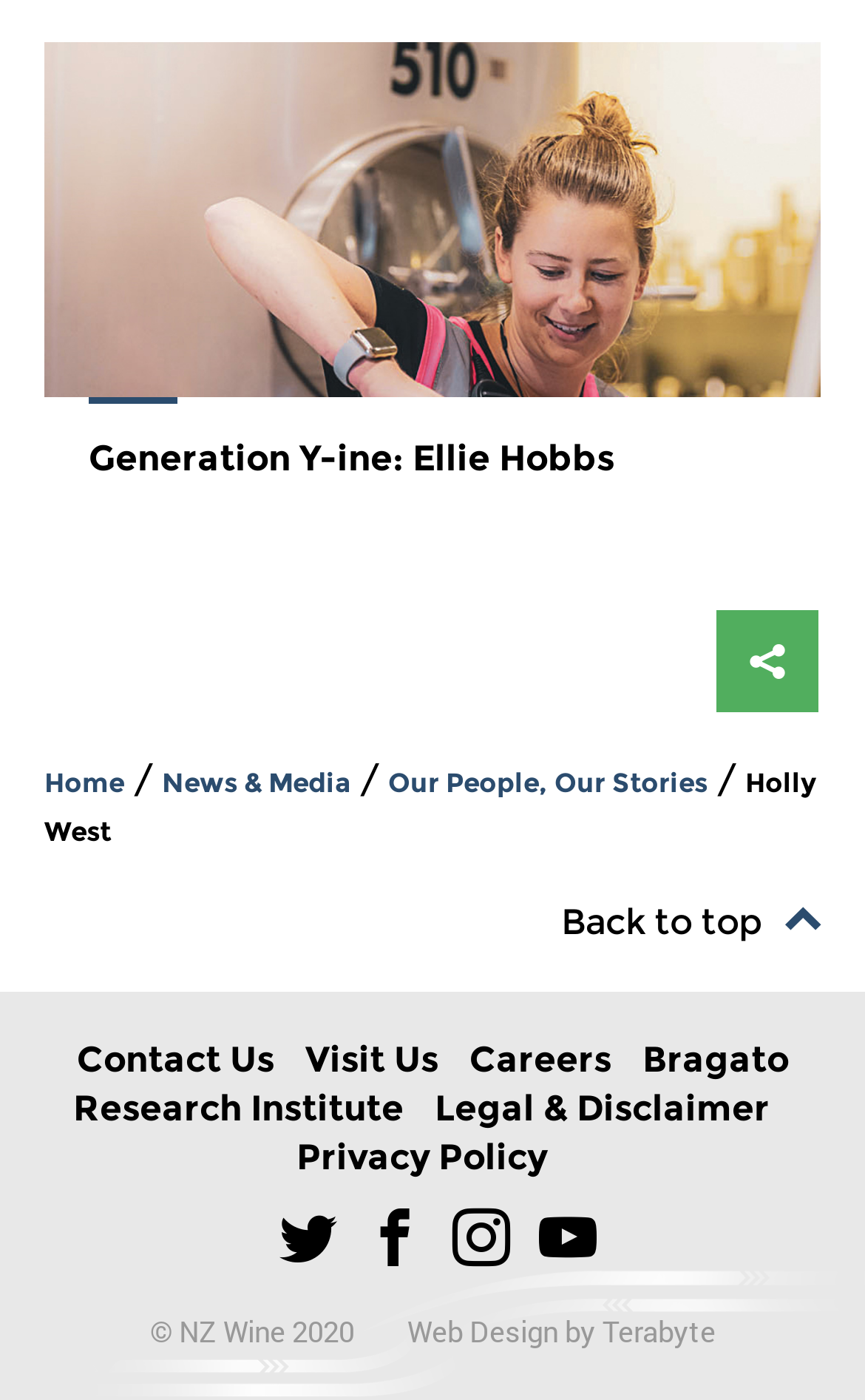Who designed the website?
Refer to the image and provide a thorough answer to the question.

The website designer can be found in the link element 'Web Design by Terabyte' which is located at the bottom of the webpage.